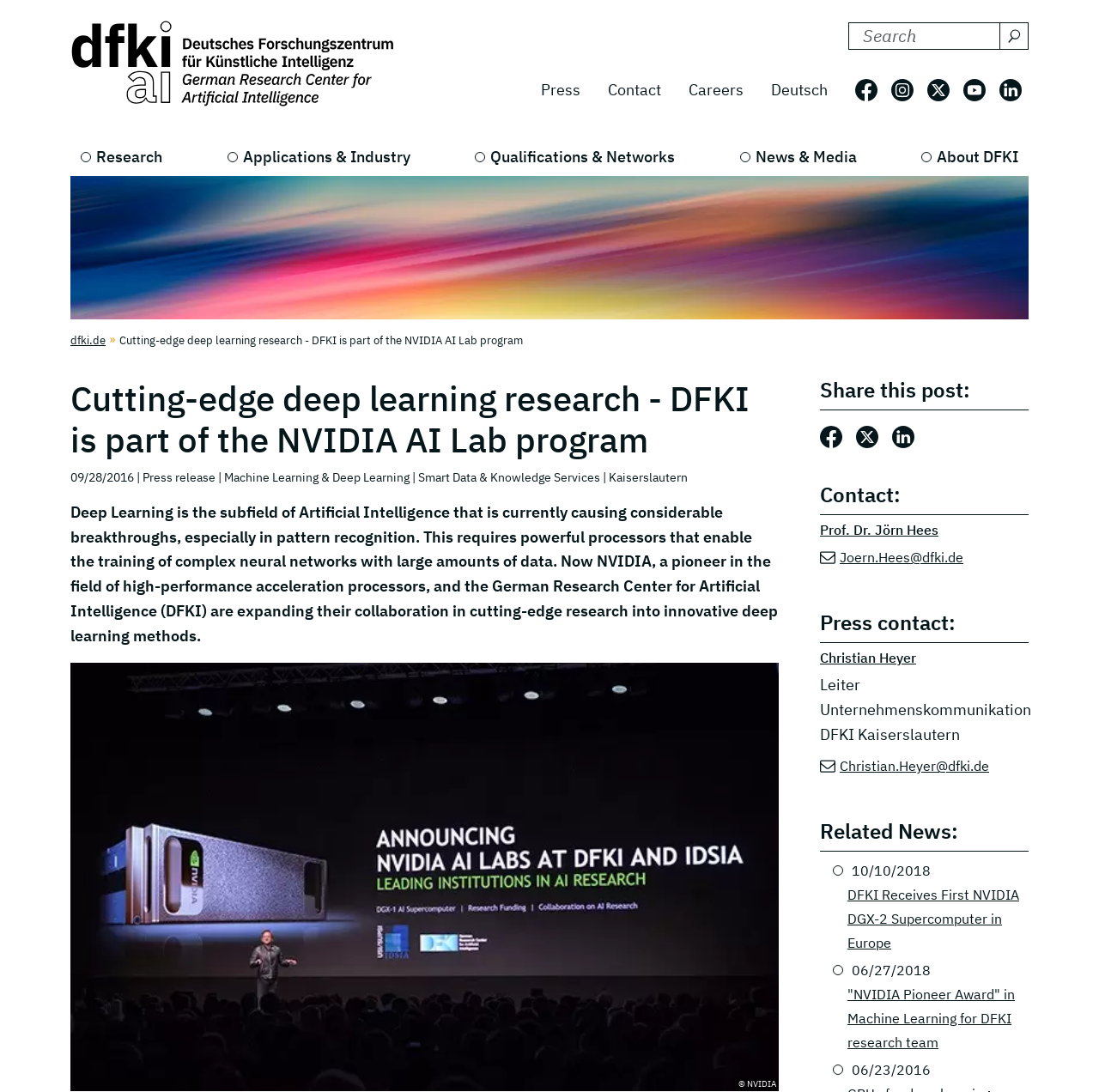Determine the bounding box coordinates of the clickable region to carry out the instruction: "Go to Press page".

[0.48, 0.067, 0.541, 0.097]